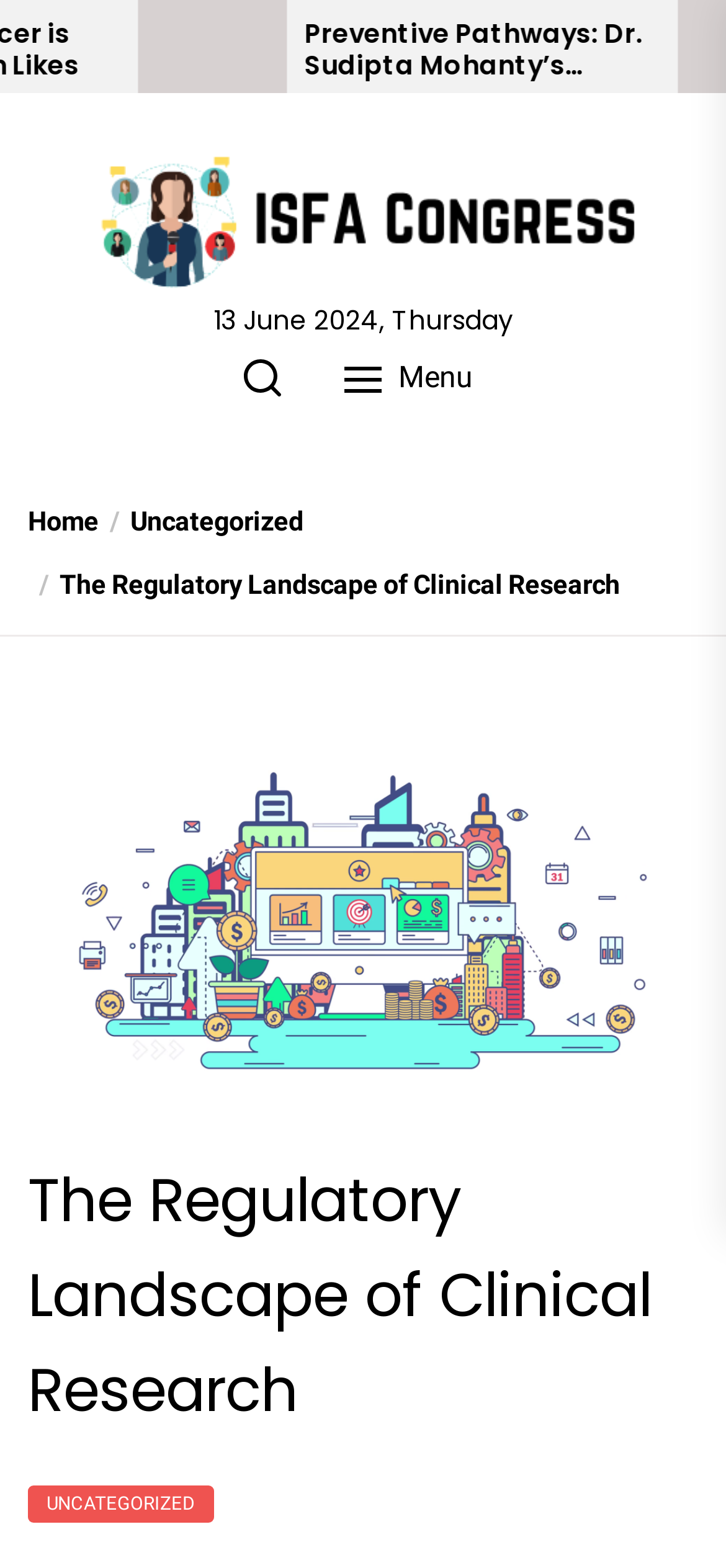Specify the bounding box coordinates of the area to click in order to execute this command: 'go to ISFA Congress'. The coordinates should consist of four float numbers ranging from 0 to 1, and should be formatted as [left, top, right, bottom].

[0.115, 0.095, 0.885, 0.185]